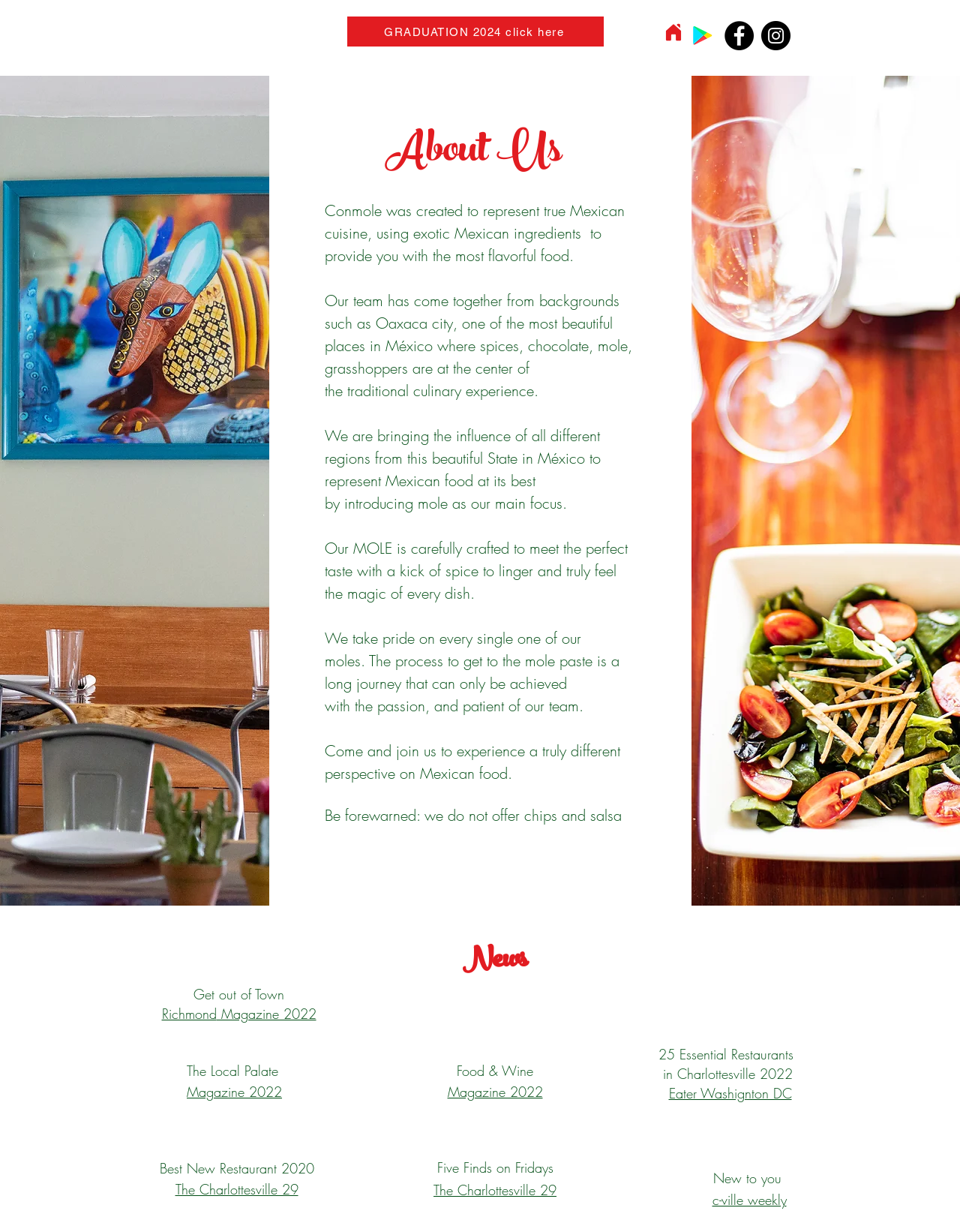Can you find the bounding box coordinates for the element to click on to achieve the instruction: "Click on the 'GRADUATION 2024 click here' link"?

[0.362, 0.013, 0.629, 0.038]